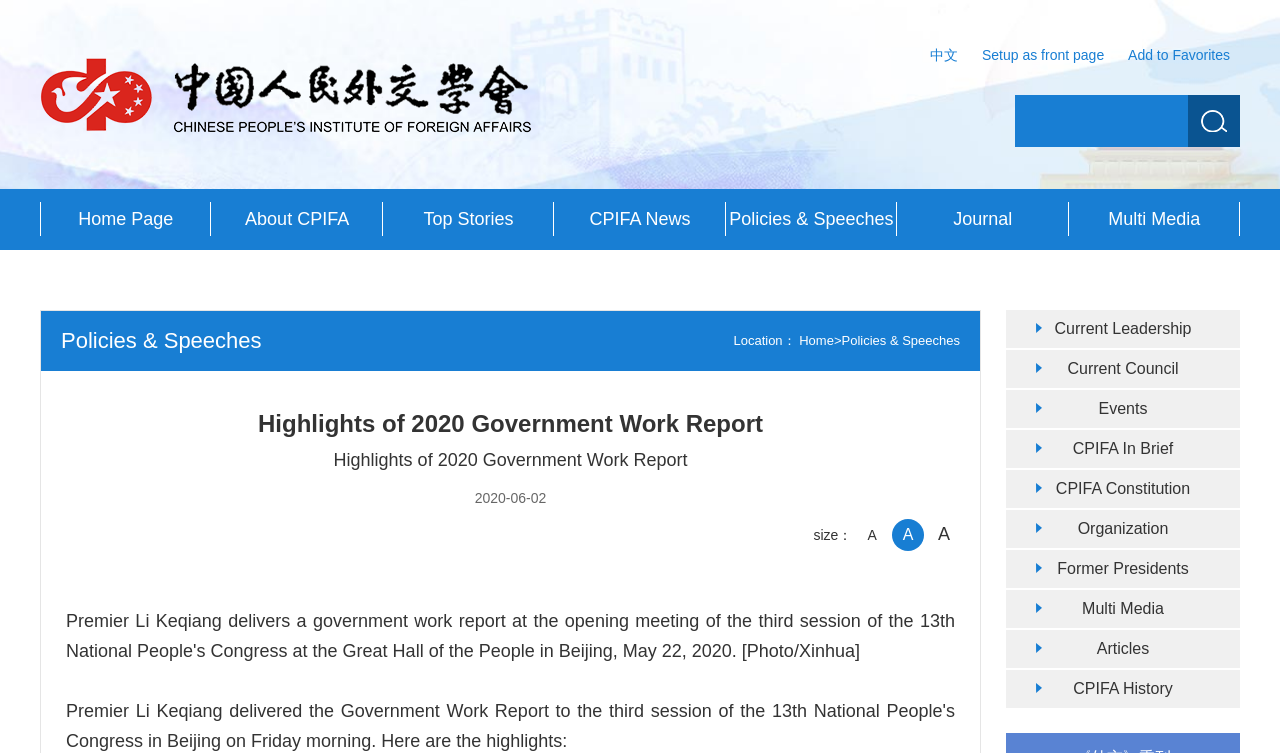Using the provided description CPIFA Constitution, find the bounding box coordinates for the UI element. Provide the coordinates in (top-left x, top-left y, bottom-right x, bottom-right y) format, ensuring all values are between 0 and 1.

[0.786, 0.624, 0.969, 0.675]